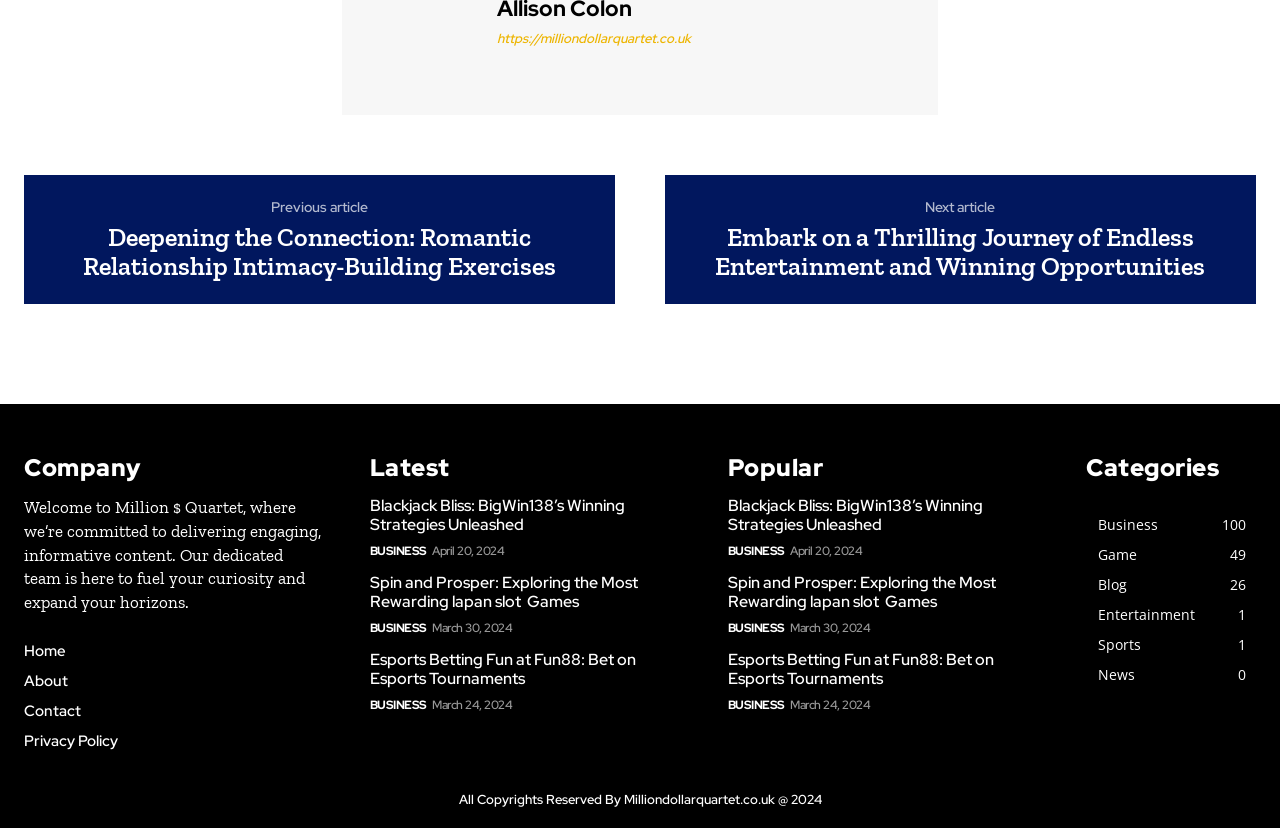What is the name of the website?
Deliver a detailed and extensive answer to the question.

I looked at the top of the webpage and found the website's name, 'Million Dollar Quartet', which is also mentioned in the copyright notice at the bottom of the page.